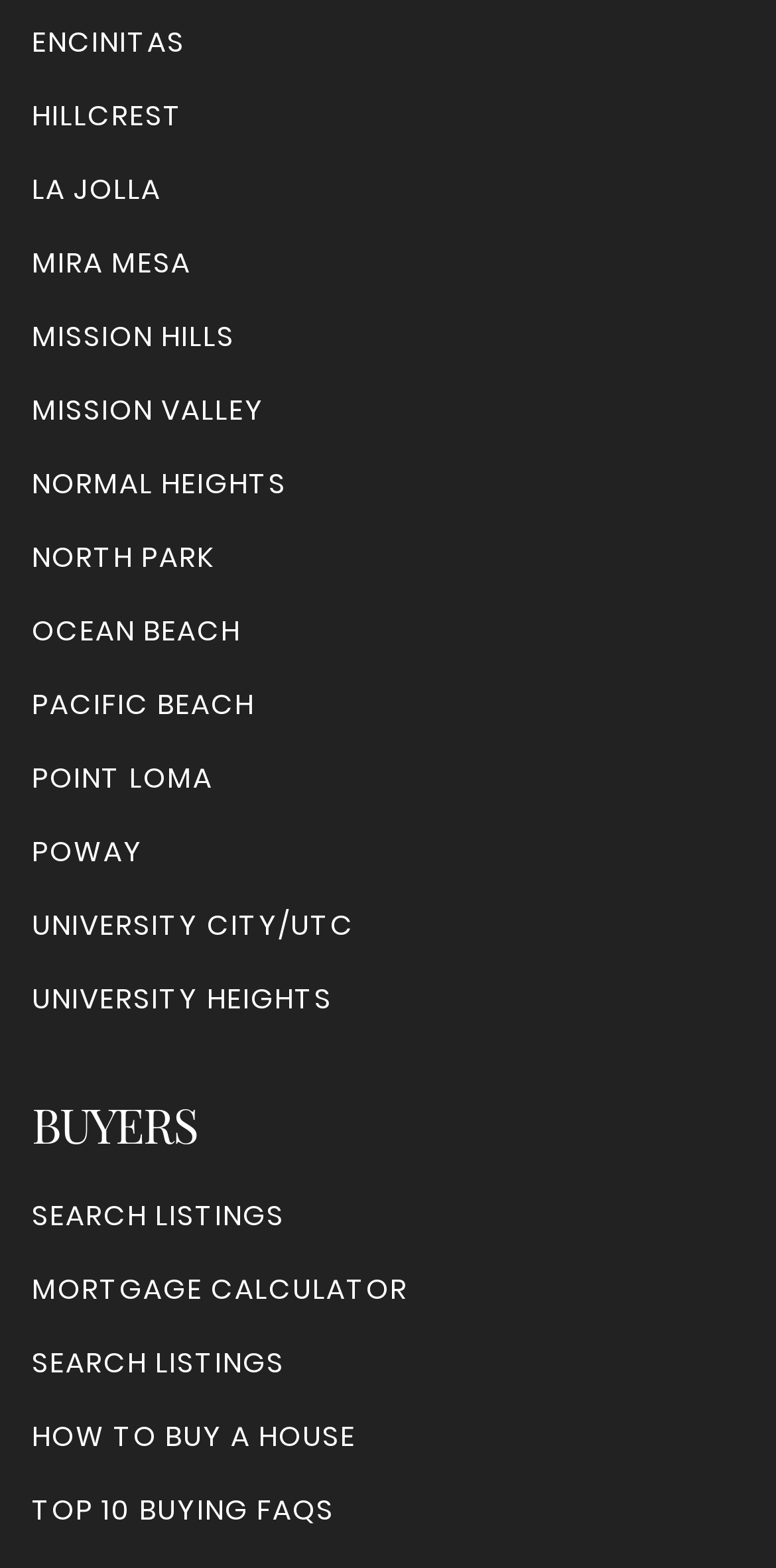Kindly determine the bounding box coordinates for the area that needs to be clicked to execute this instruction: "view terms and conditions".

None